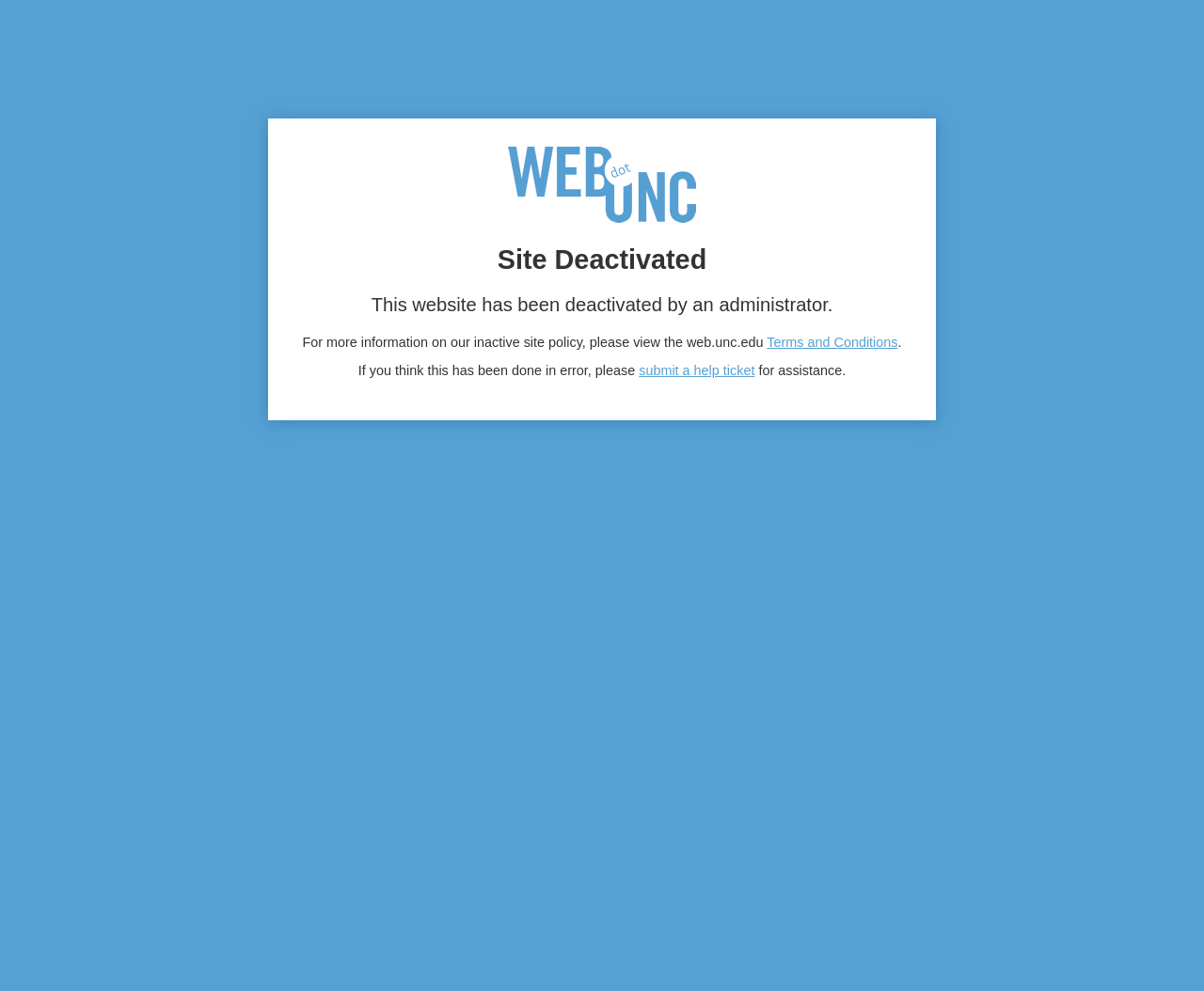Answer the question with a brief word or phrase:
What is the tone of the webpage?

Informative